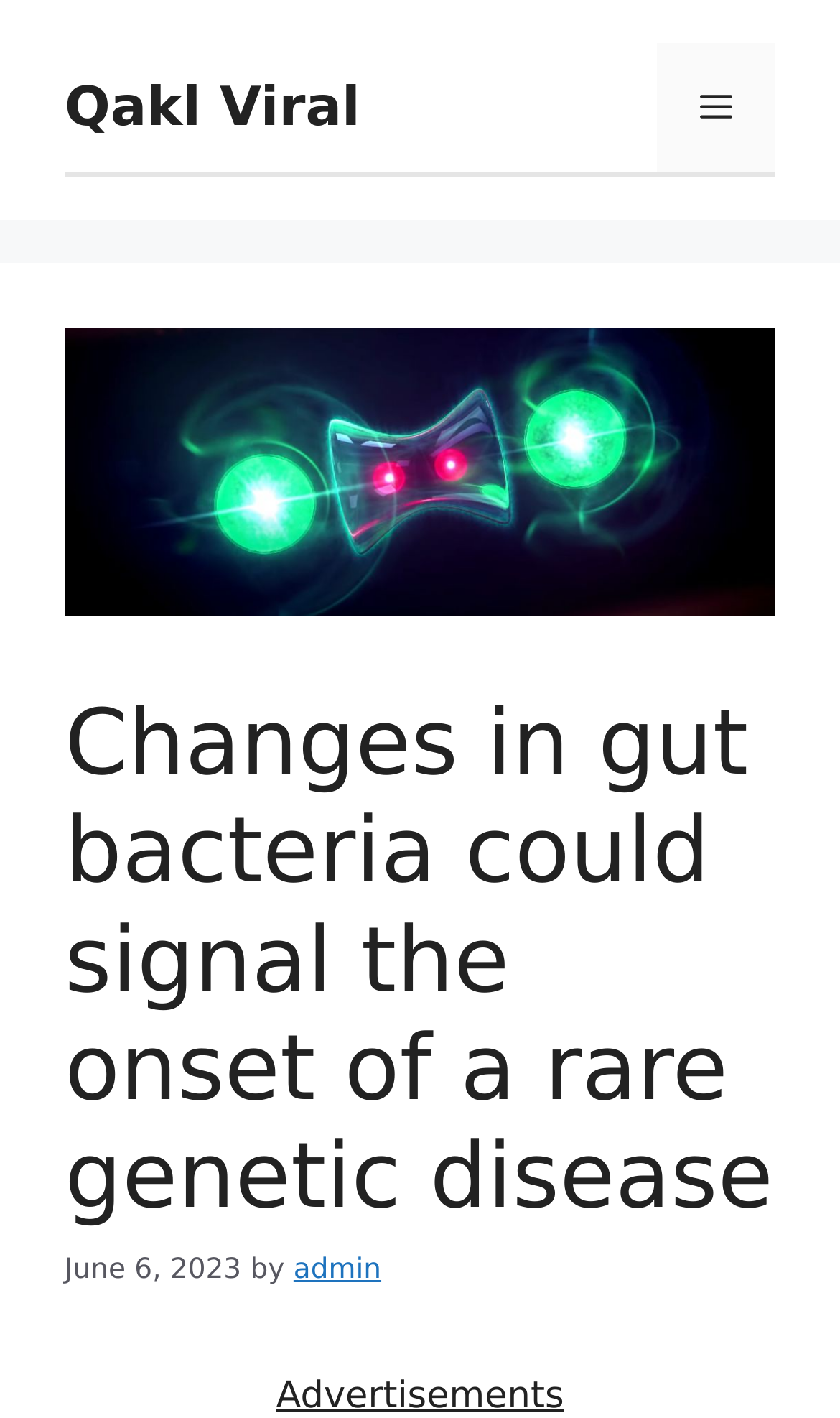Examine the image and give a thorough answer to the following question:
What is the name of the website?

I found the name of the website by looking at the banner element located at the top of the page, which contains a link labeled 'Qakl Viral'.